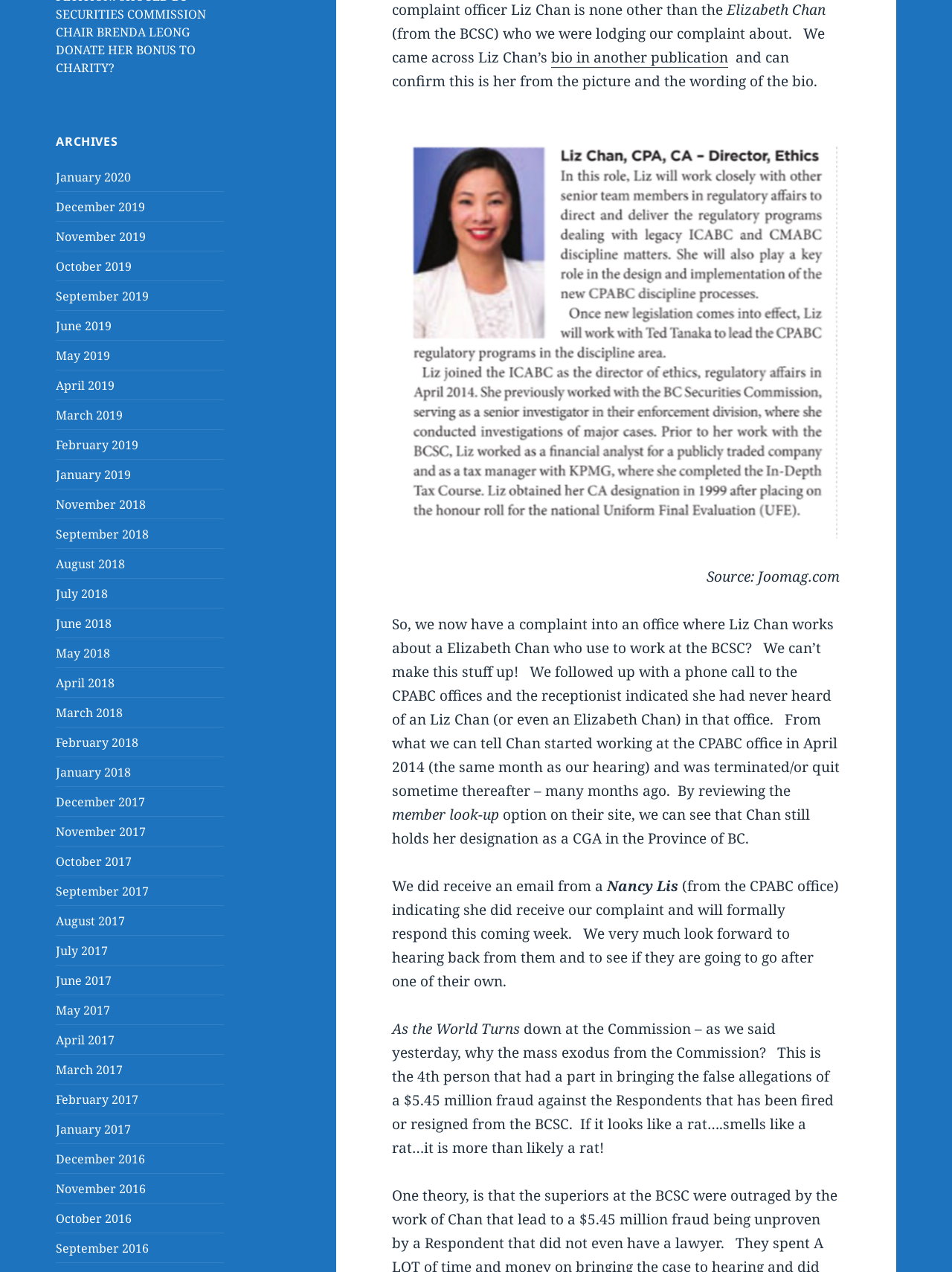Please determine the bounding box of the UI element that matches this description: April 2017. The coordinates should be given as (top-left x, top-left y, bottom-right x, bottom-right y), with all values between 0 and 1.

[0.059, 0.811, 0.121, 0.824]